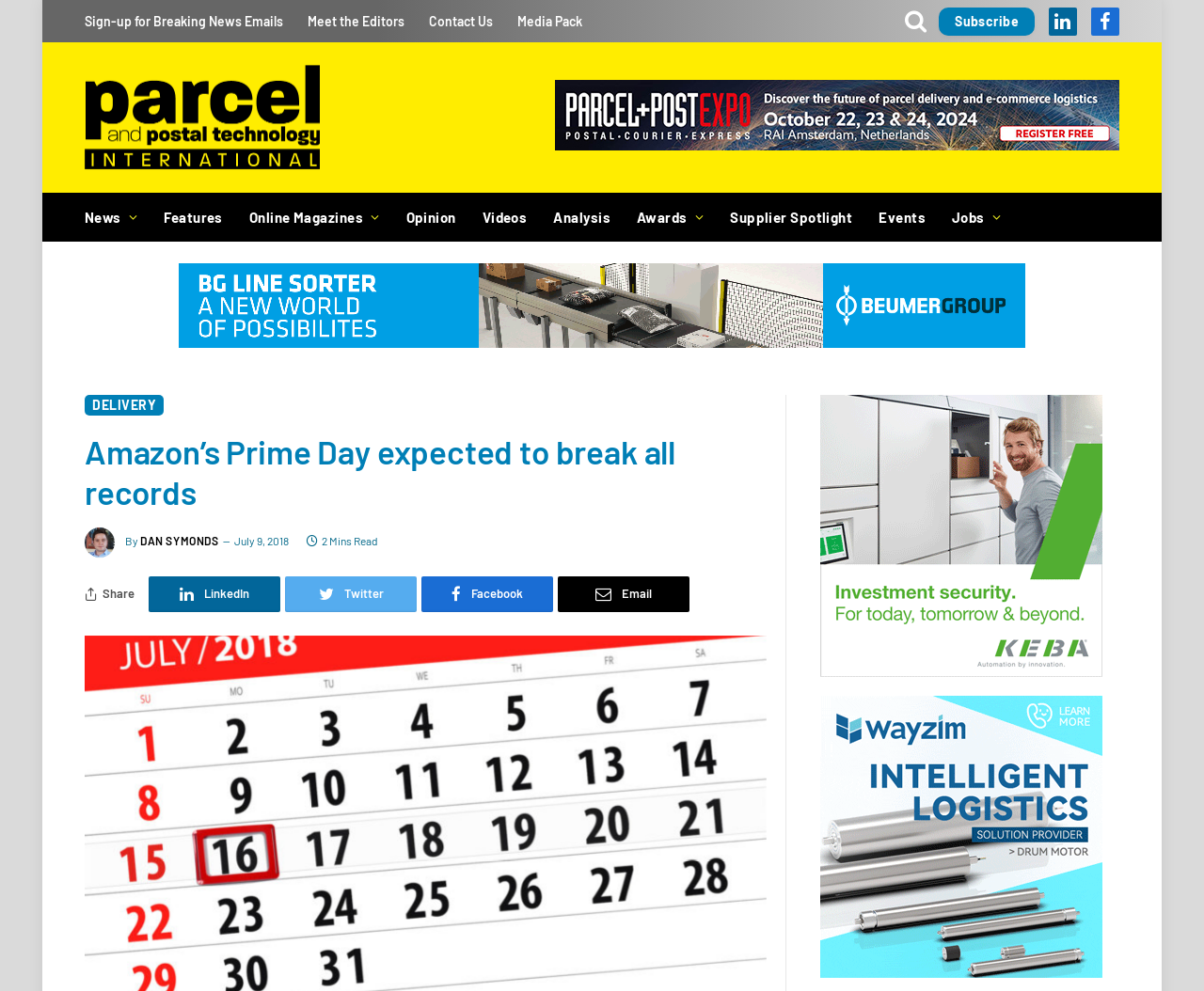Please determine the bounding box coordinates, formatted as (top-left x, top-left y, bottom-right x, bottom-right y), with all values as floating point numbers between 0 and 1. Identify the bounding box of the region described as: Facebook

[0.906, 0.007, 0.93, 0.036]